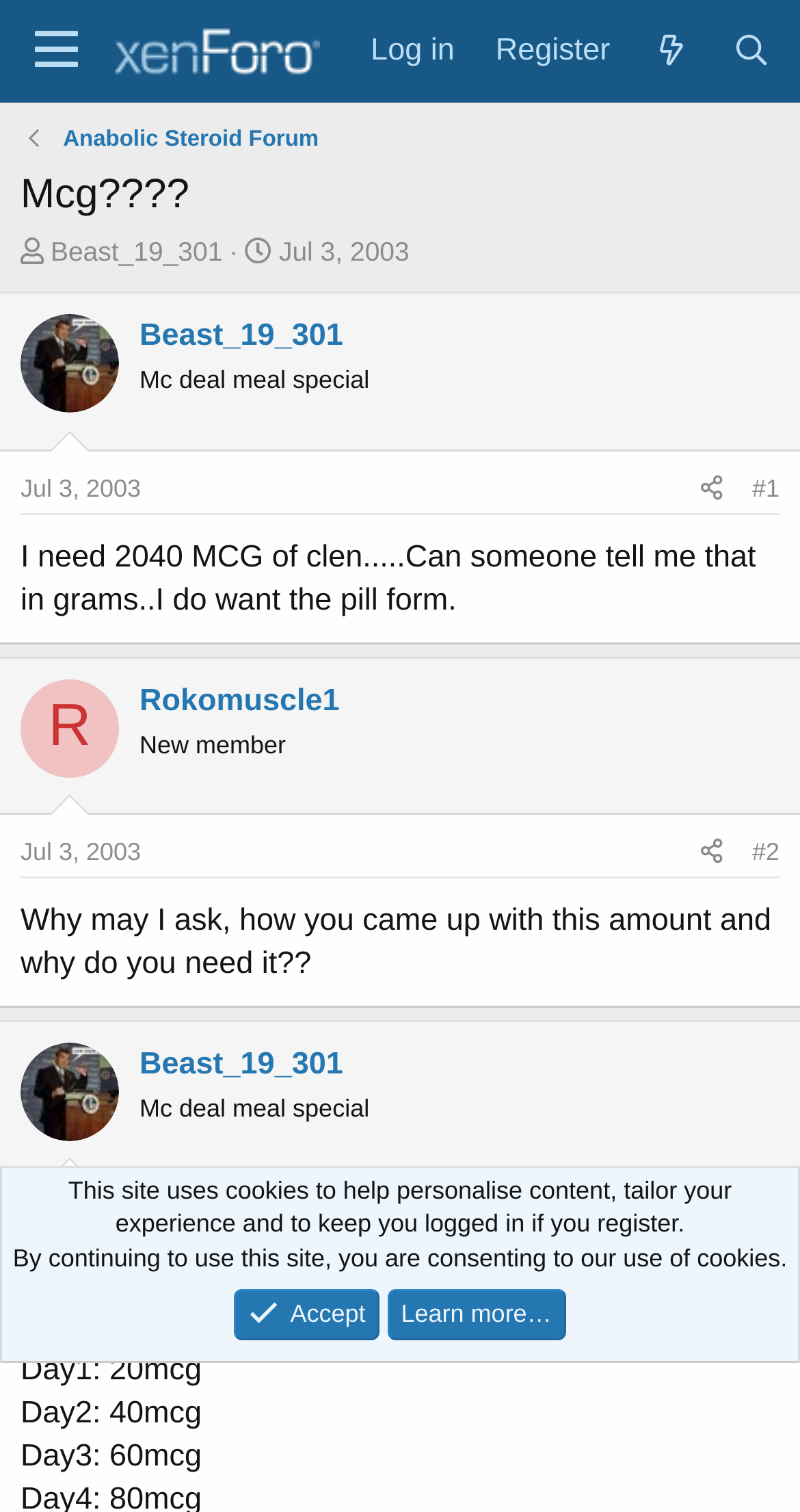Using the given element description, provide the bounding box coordinates (top-left x, top-left y, bottom-right x, bottom-right y) for the corresponding UI element in the screenshot: Rules and Comments

None